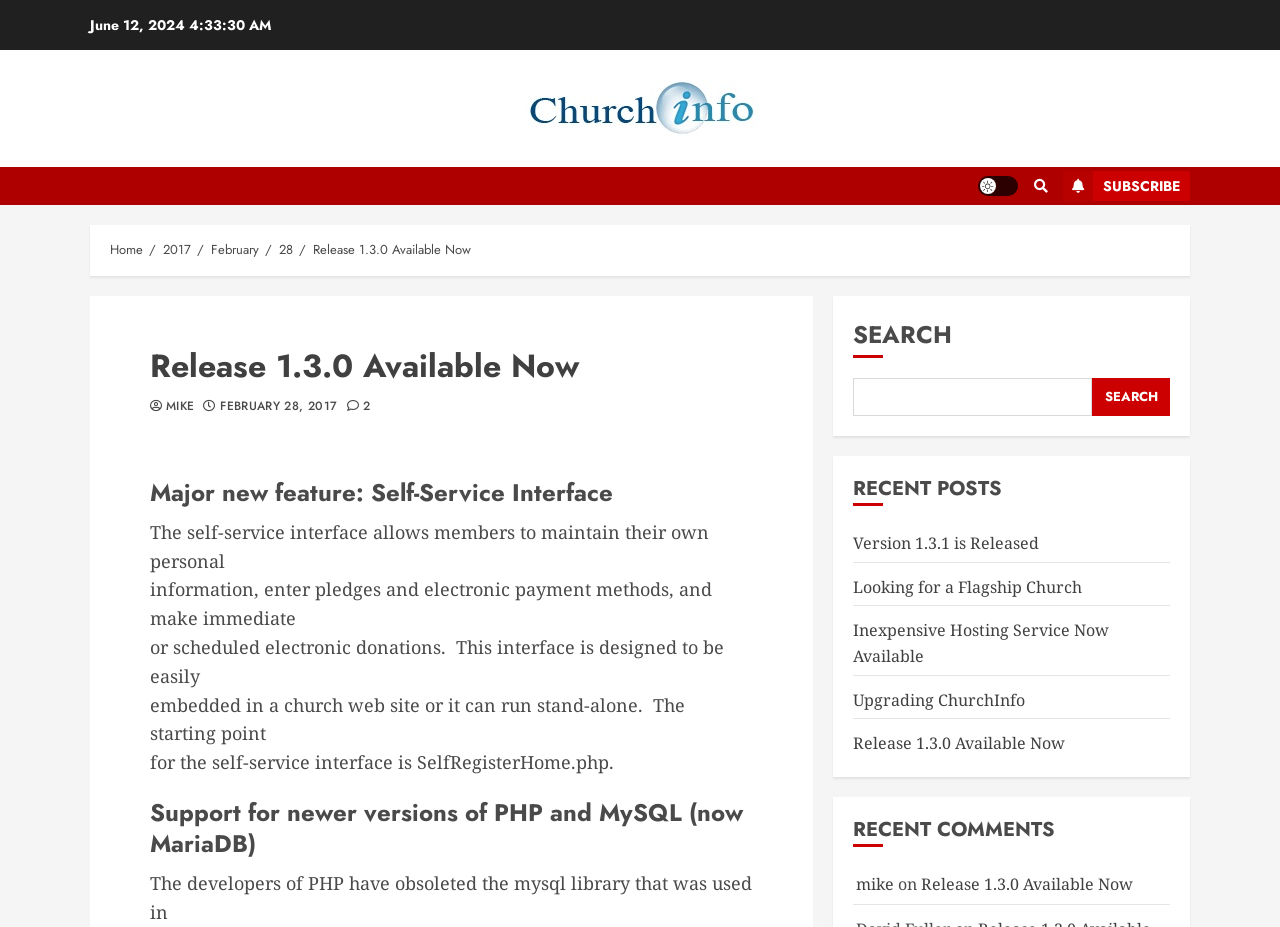What is the major new feature of Release 1.3.0?
Please craft a detailed and exhaustive response to the question.

The major new feature of Release 1.3.0 is the Self-Service Interface, which allows members to maintain their own personal information, enter pledges and electronic payment methods, and make immediate or scheduled electronic donations.